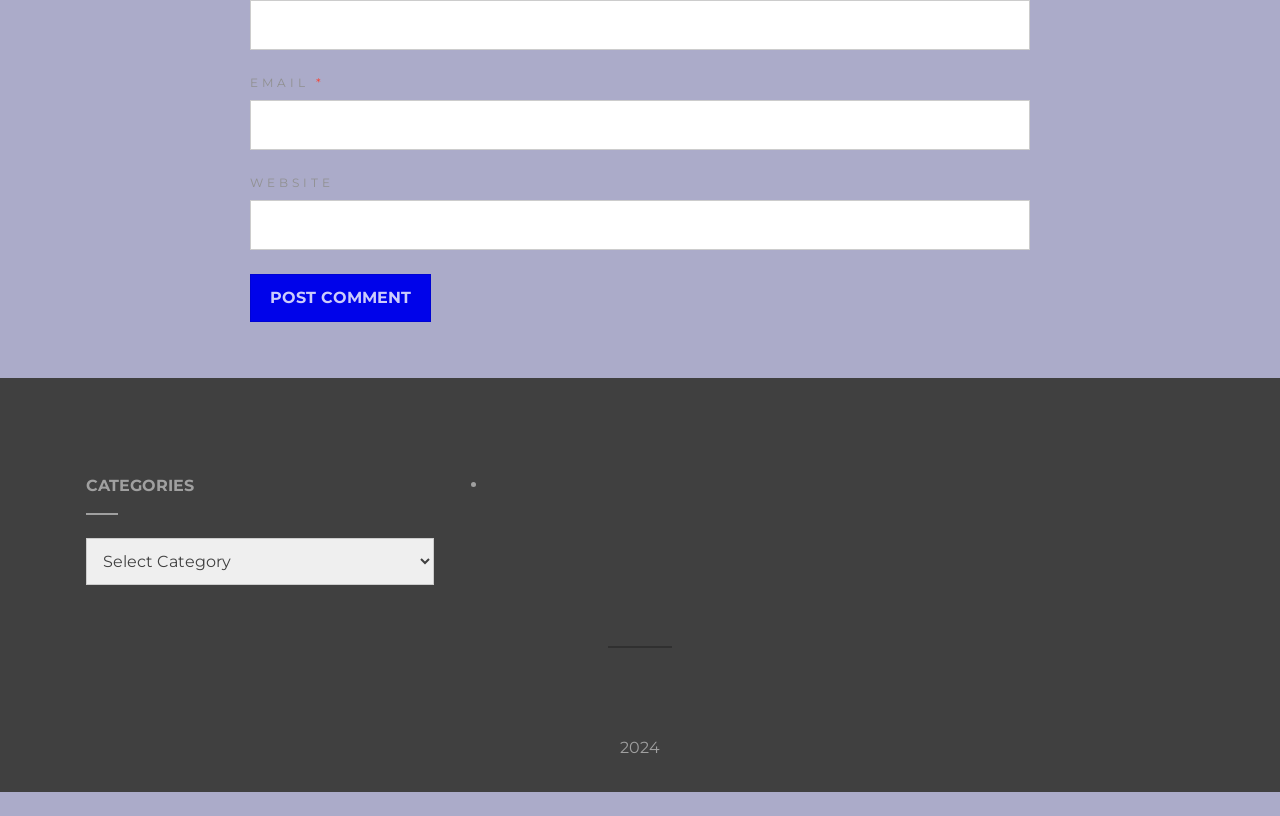From the webpage screenshot, predict the bounding box coordinates (top-left x, top-left y, bottom-right x, bottom-right y) for the UI element described here: Home

[0.456, 0.833, 0.475, 0.863]